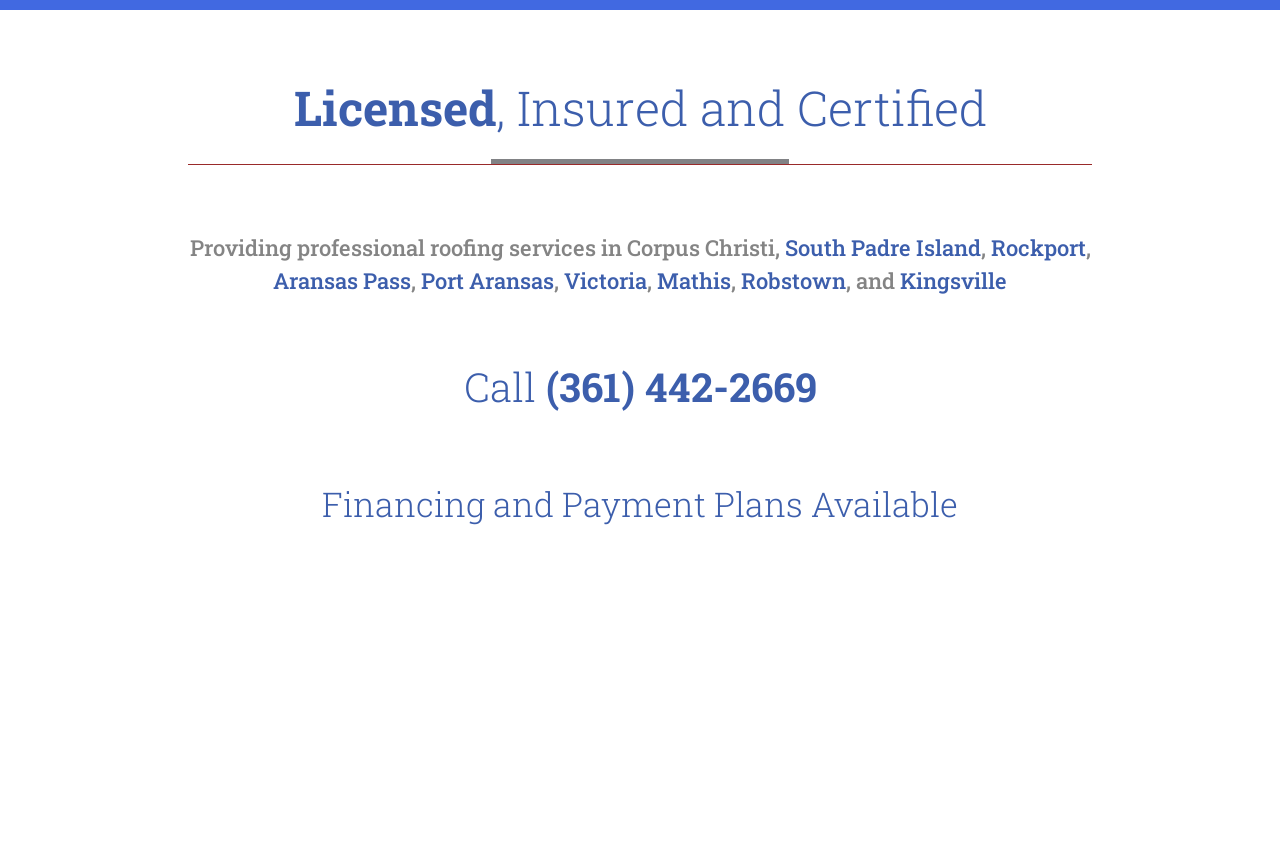Identify the bounding box coordinates for the region to click in order to carry out this instruction: "Go to 'Port Aransas'". Provide the coordinates using four float numbers between 0 and 1, formatted as [left, top, right, bottom].

[0.329, 0.31, 0.433, 0.344]